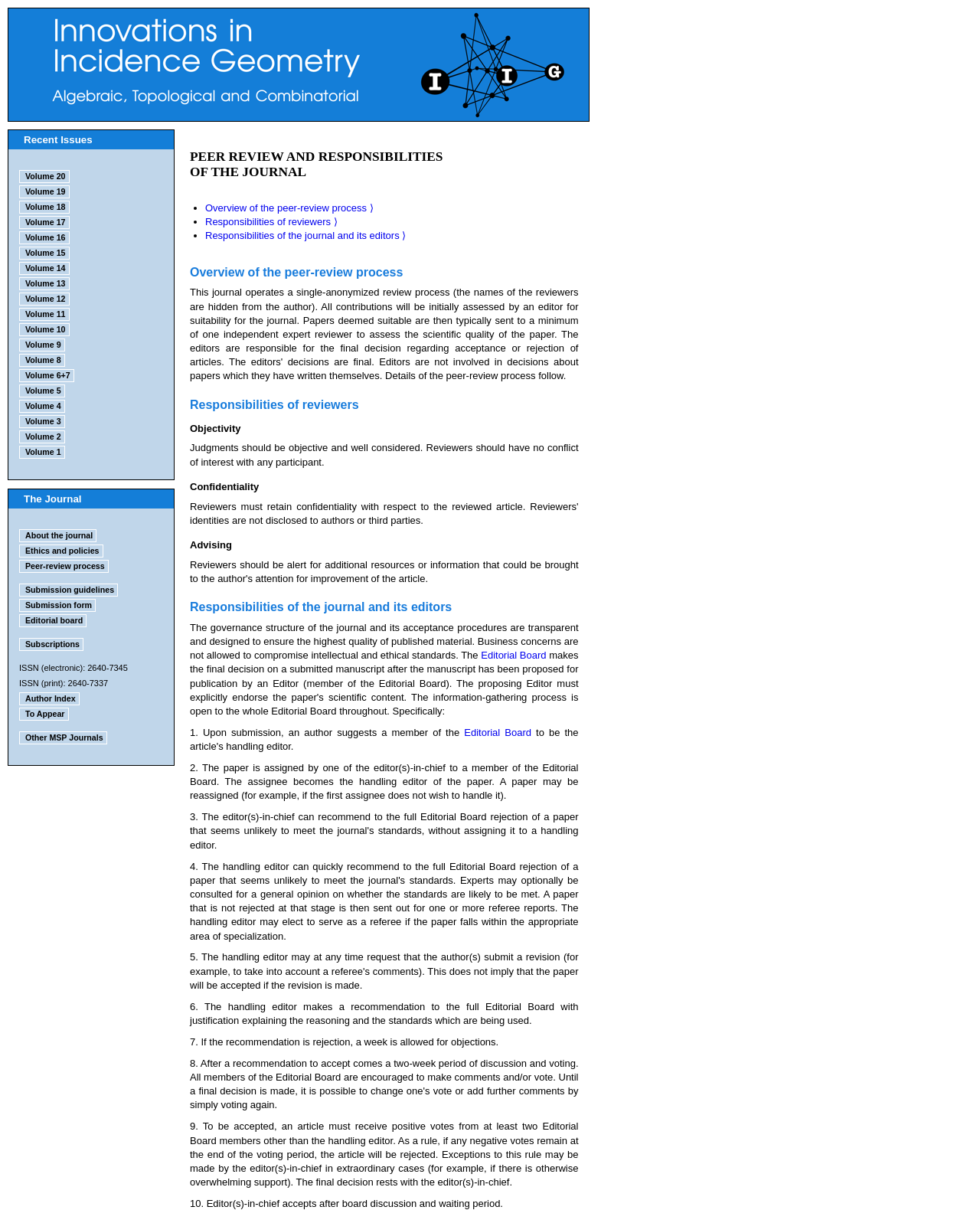What is the name of the journal?
Look at the image and answer with only one word or phrase.

Innovations in Incidence Geometry